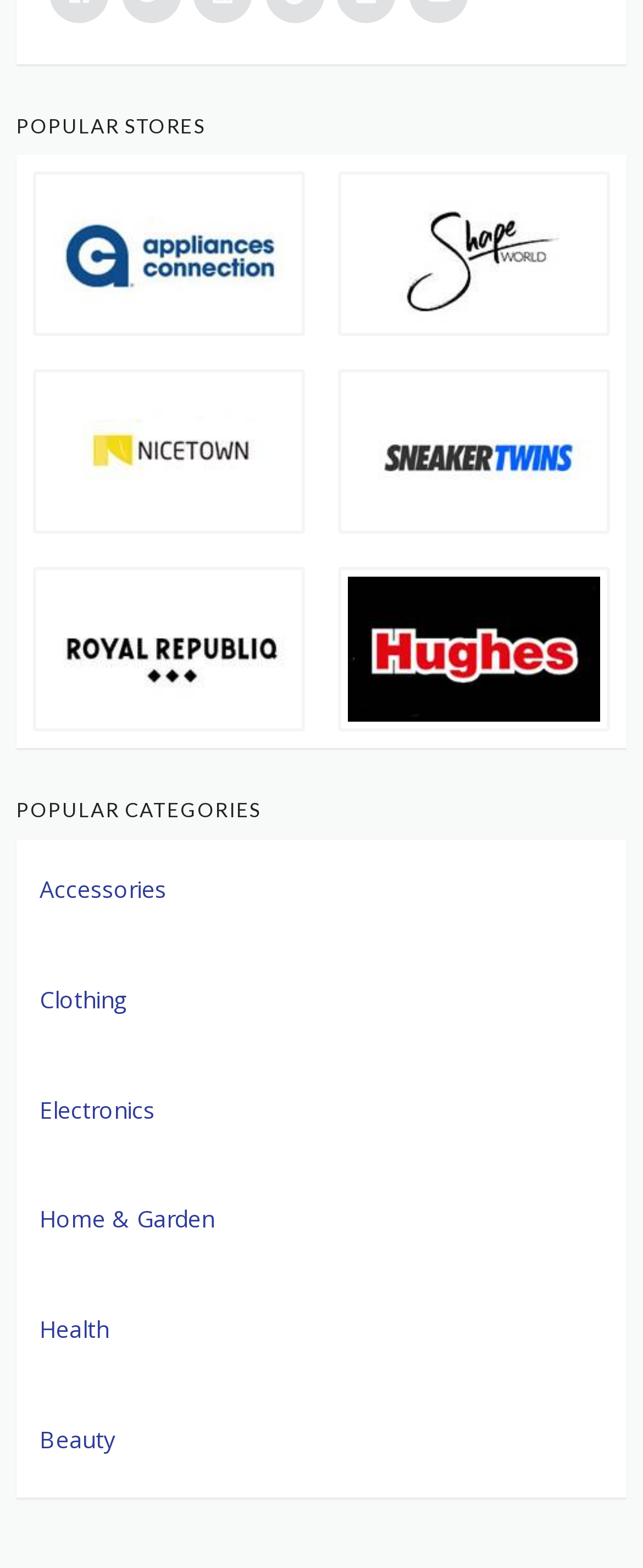What is the second popular store?
Could you give a comprehensive explanation in response to this question?

The second popular store can be found by looking at the second link element under the 'POPULAR STORES' heading, which has a bounding box coordinate of [0.531, 0.112, 0.944, 0.212].